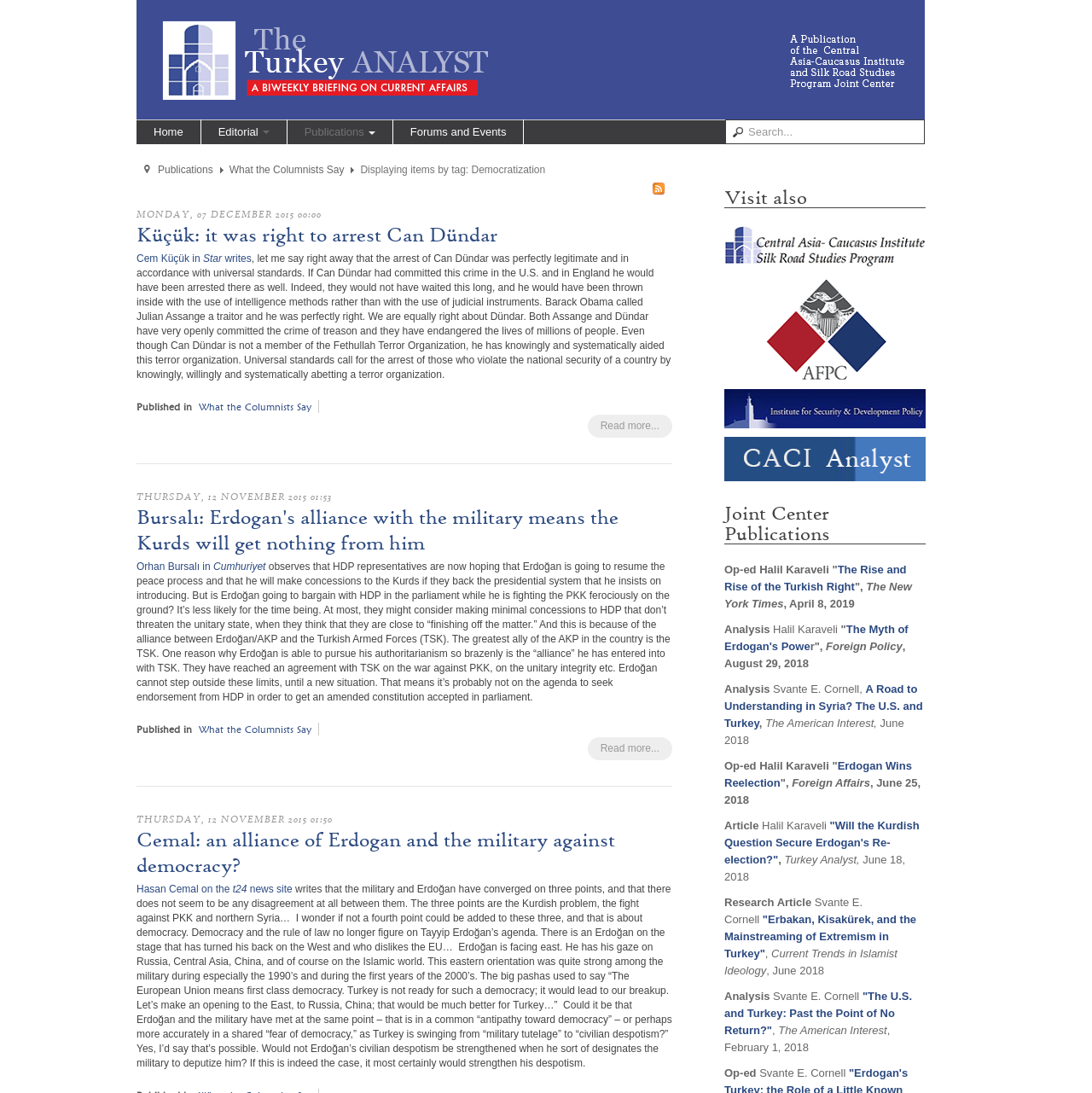What is the name of the author of the article 'The Rise and Rise of the Turkish Right'?
Respond with a short answer, either a single word or a phrase, based on the image.

Halil Karaveli